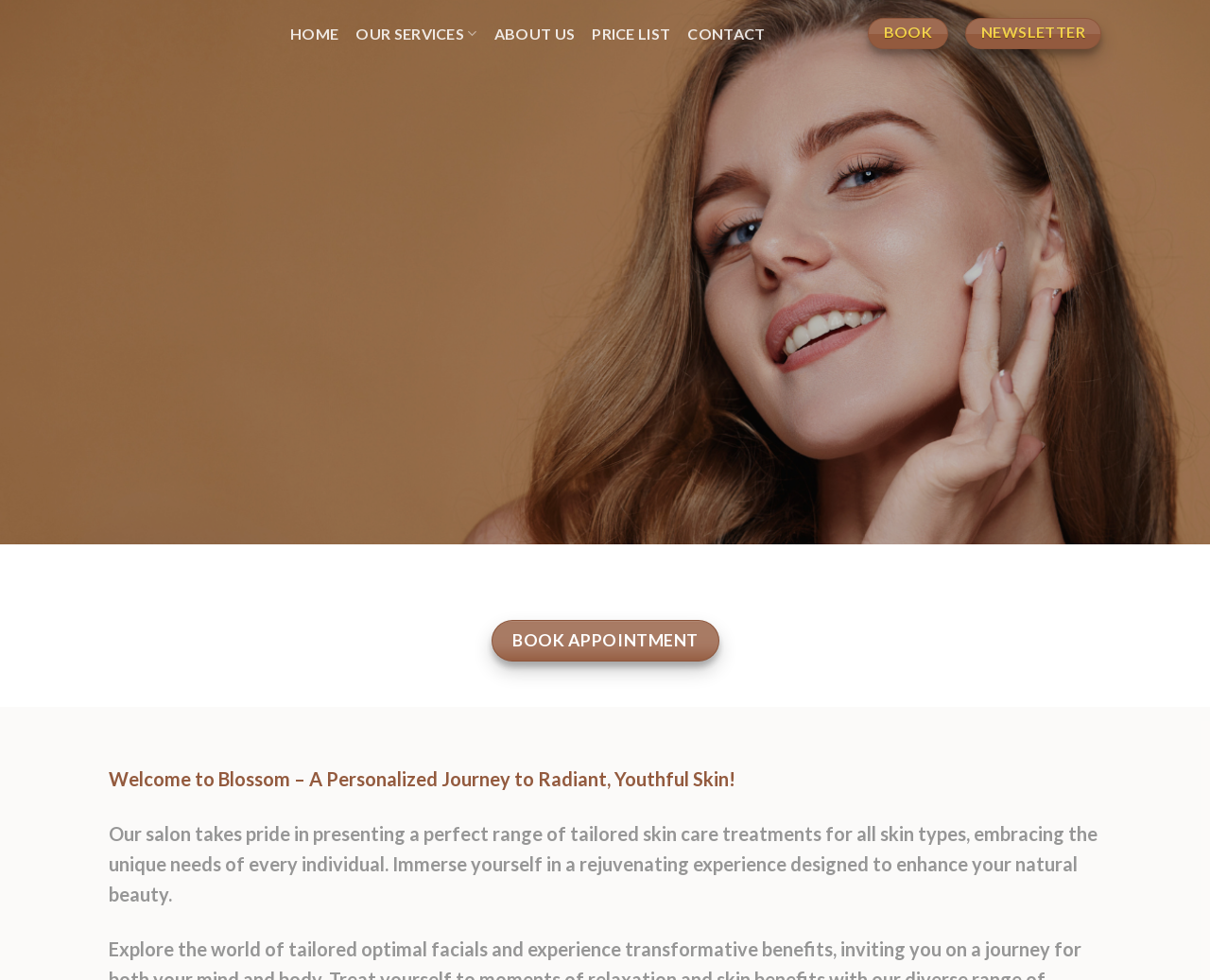Identify the bounding box of the HTML element described as: "About Us".

[0.408, 0.001, 0.475, 0.068]